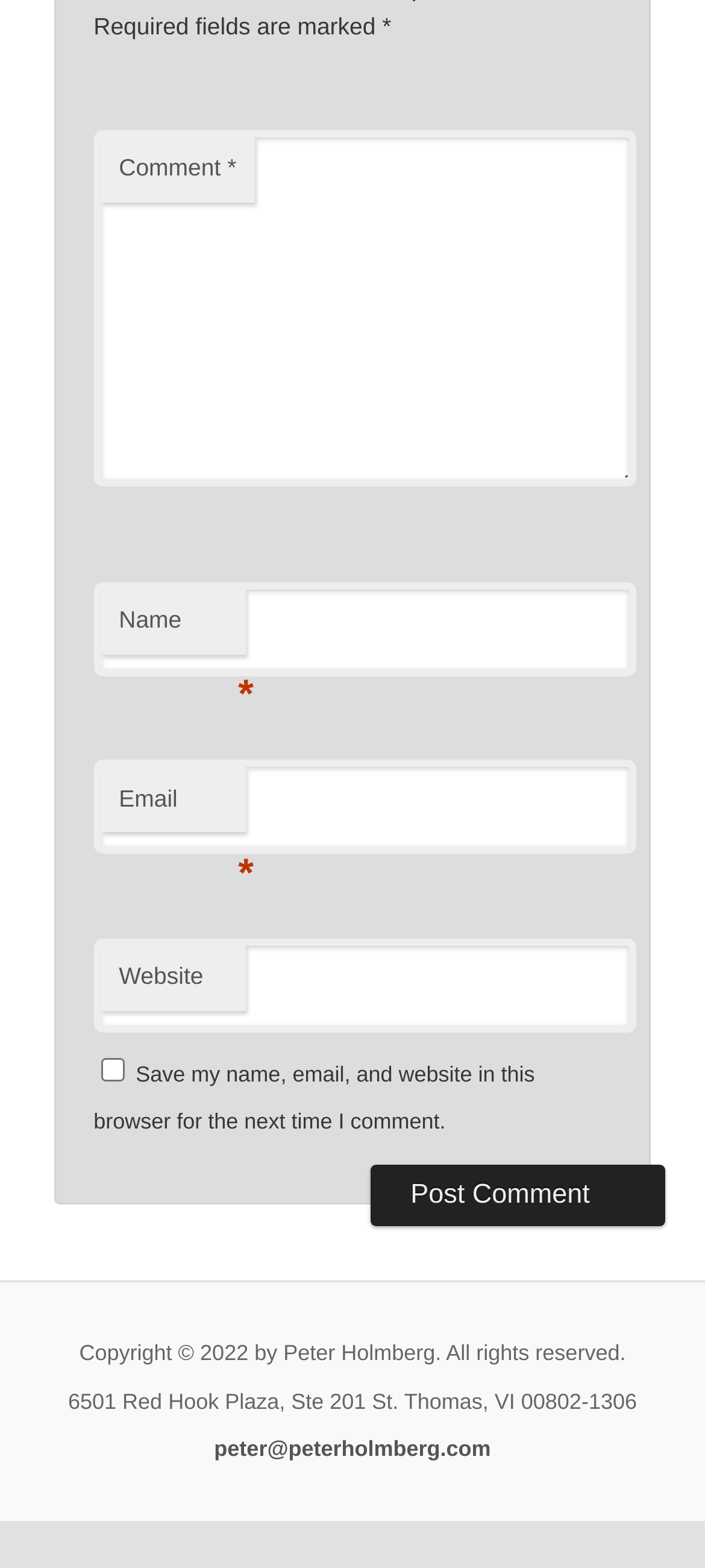What is the email address of Peter Holmberg?
Give a detailed explanation using the information visible in the image.

The webpage has a footer section with a link labeled 'peter@peterholmberg.com'. This is likely the email address of Peter Holmberg, the owner of the website.